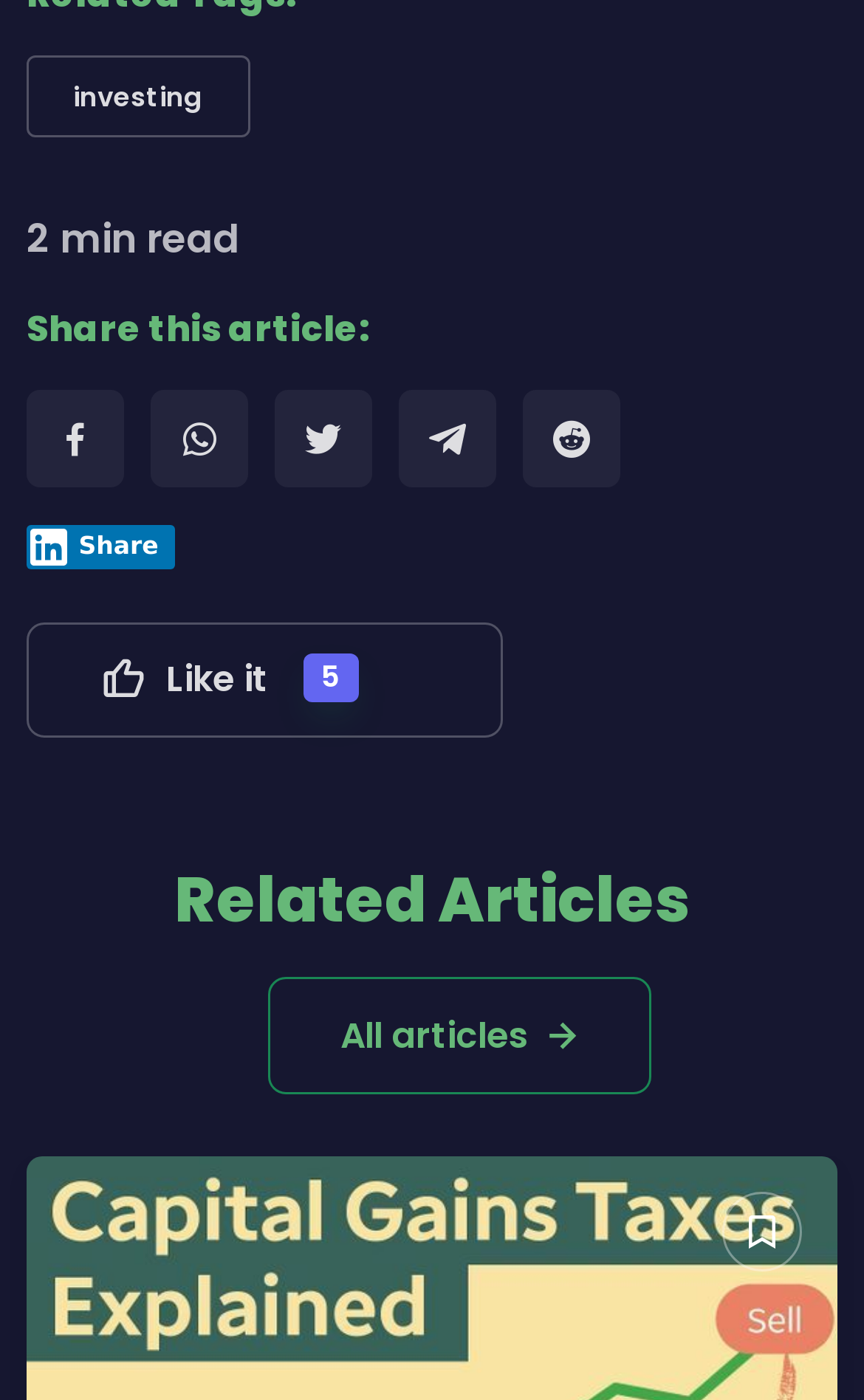Given the description of a UI element: "aria-label="Read later"", identify the bounding box coordinates of the matching element in the webpage screenshot.

[0.836, 0.851, 0.928, 0.908]